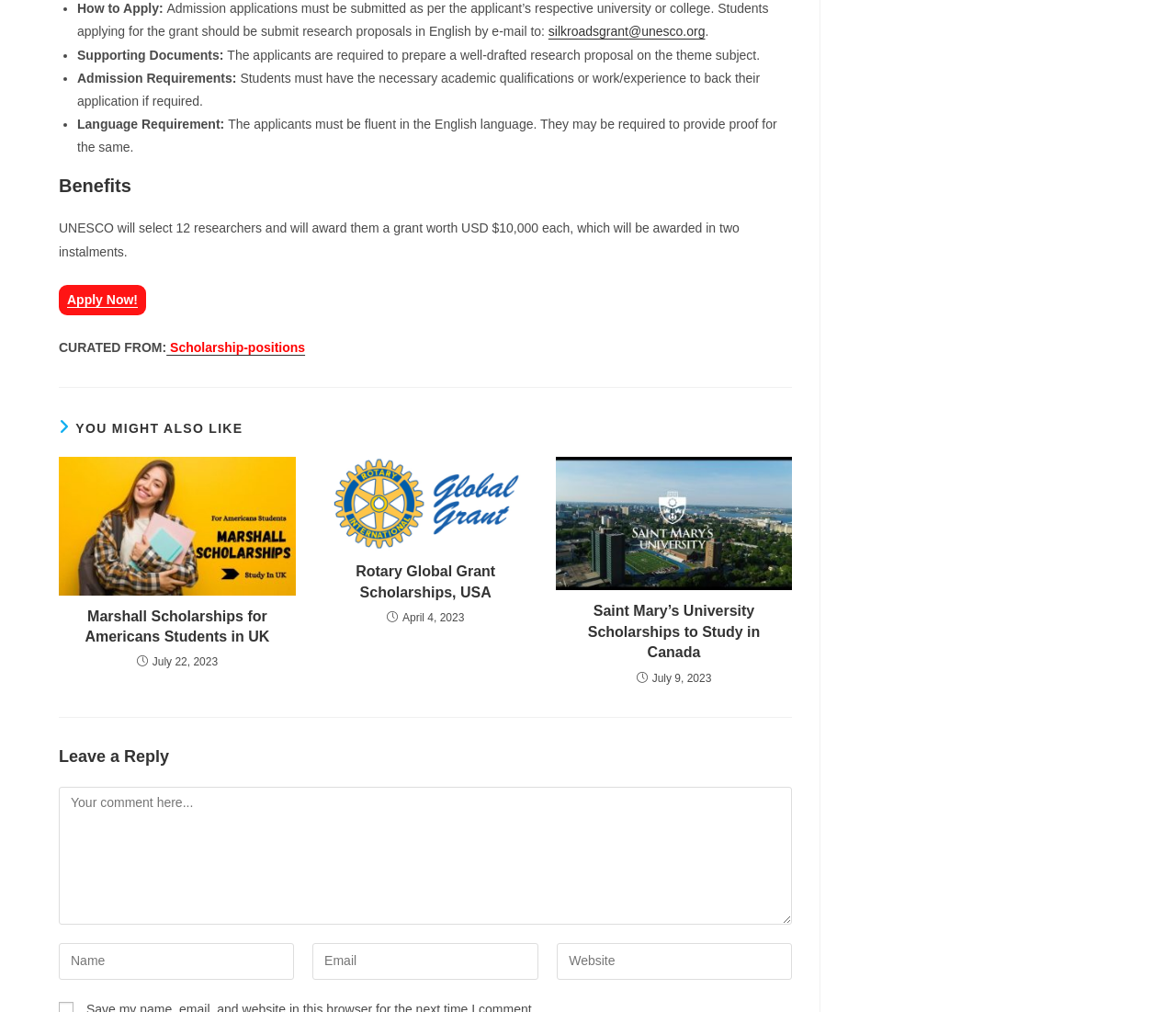Please identify the bounding box coordinates of where to click in order to follow the instruction: "Read more about the article Rotary Global Grant Scholarships, USA".

[0.261, 0.452, 0.463, 0.544]